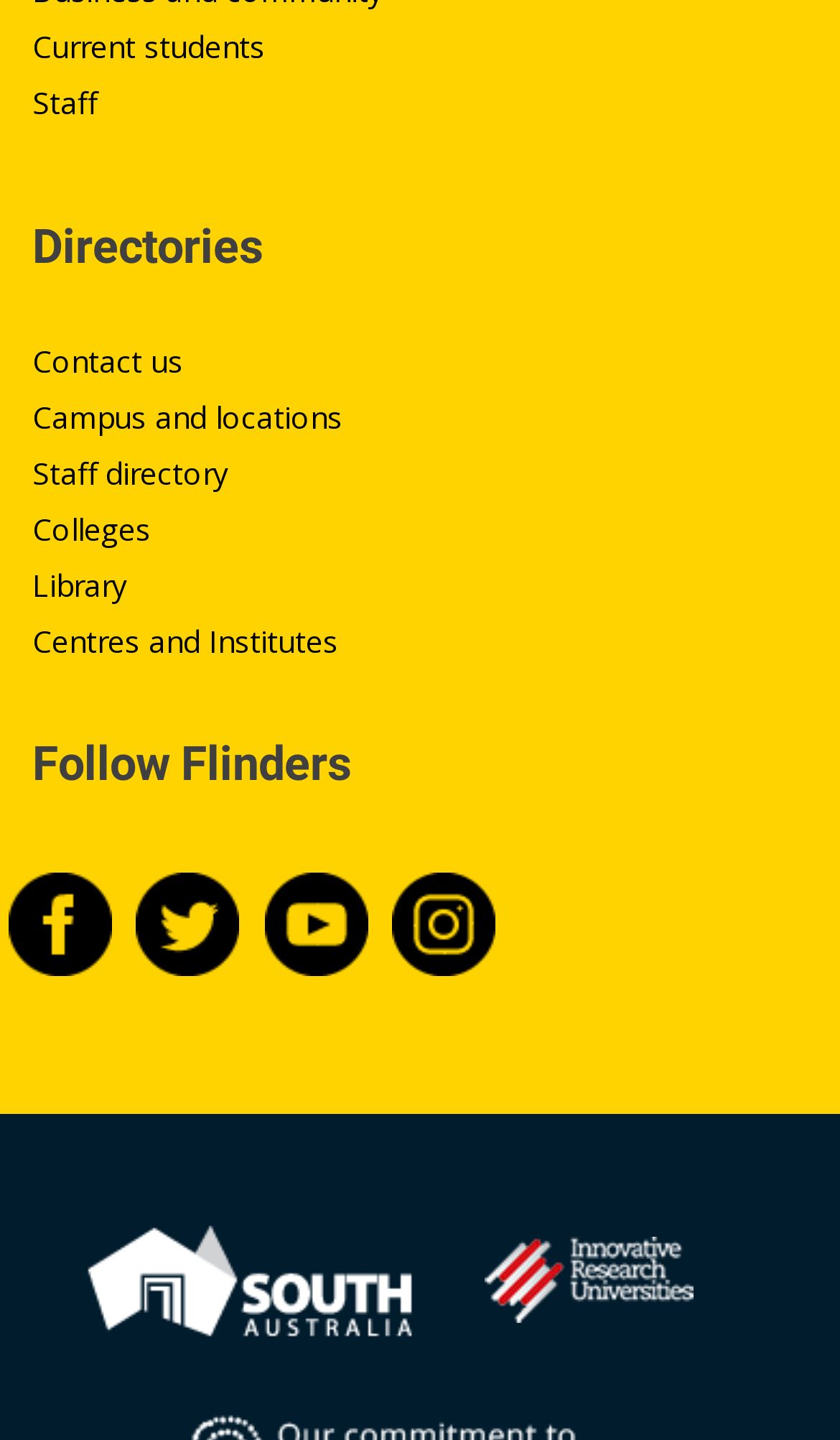Locate the bounding box coordinates of the element you need to click to accomplish the task described by this instruction: "Follow Flinders University on Facebook".

[0.011, 0.622, 0.144, 0.655]